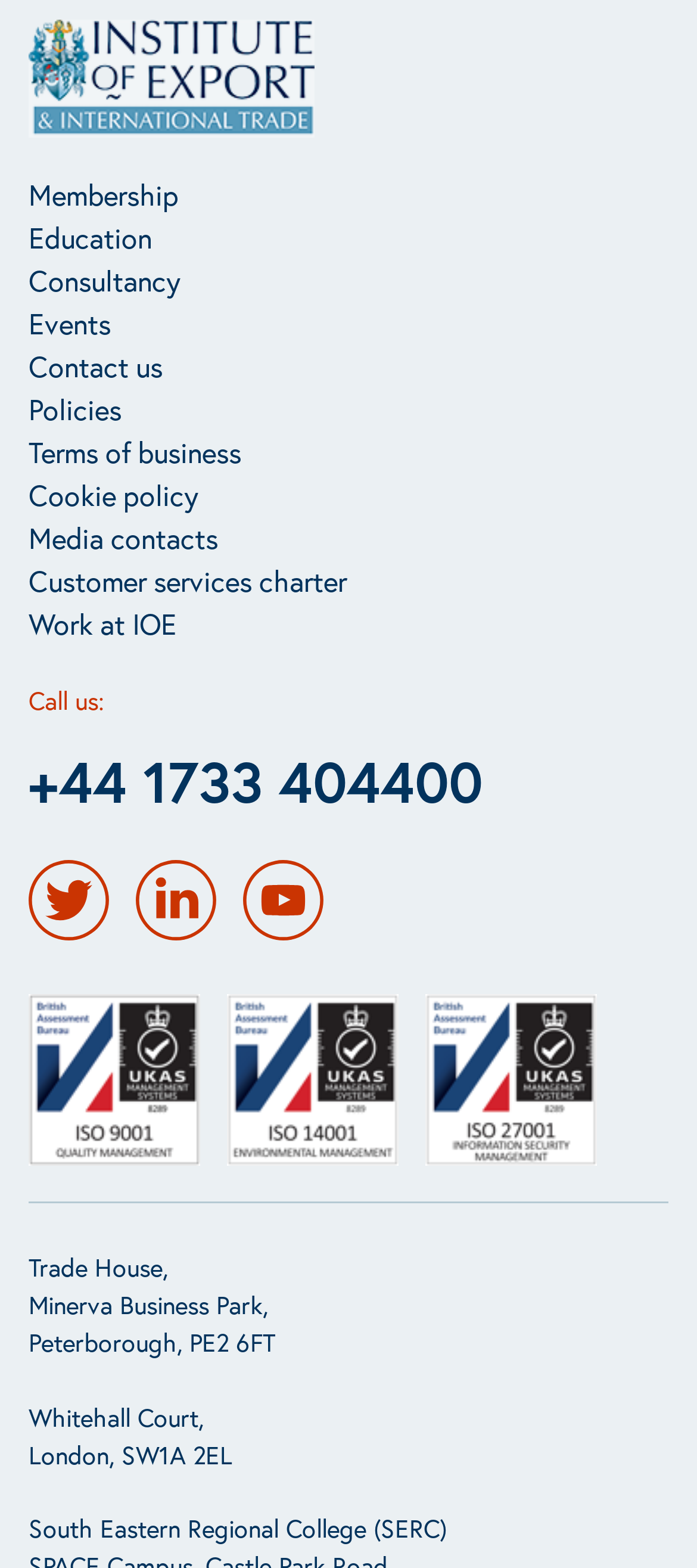Locate the bounding box coordinates of the clickable area needed to fulfill the instruction: "Search for something".

None